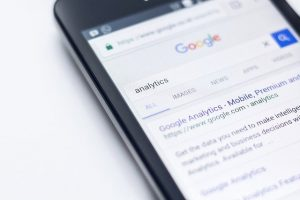Can you look at the image and give a comprehensive answer to the question:
What platform's services and features are highlighted in the search results?

The search results highlight the services and features of Google Analytics because the keyword 'analytics' is searched, and Google Analytics is a popular analytics tool provided by Google, hence the search results are related to it.